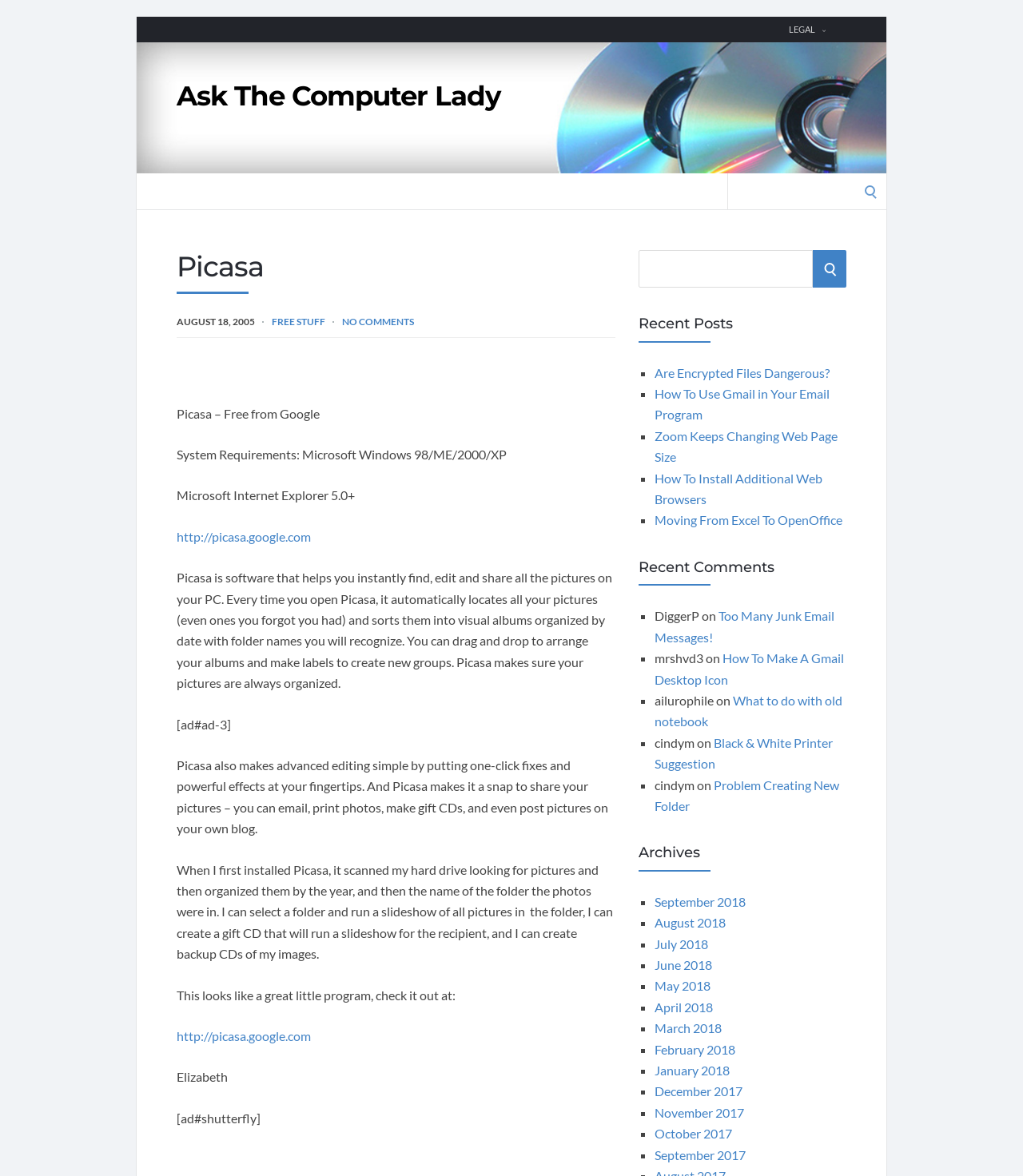What is the system requirement for Picasa?
Analyze the image and deliver a detailed answer to the question.

The system requirement for Picasa is mentioned in the text 'System Requirements: Microsoft Windows 98/ME/2000/XP', which indicates that Picasa can run on these versions of Microsoft Windows.